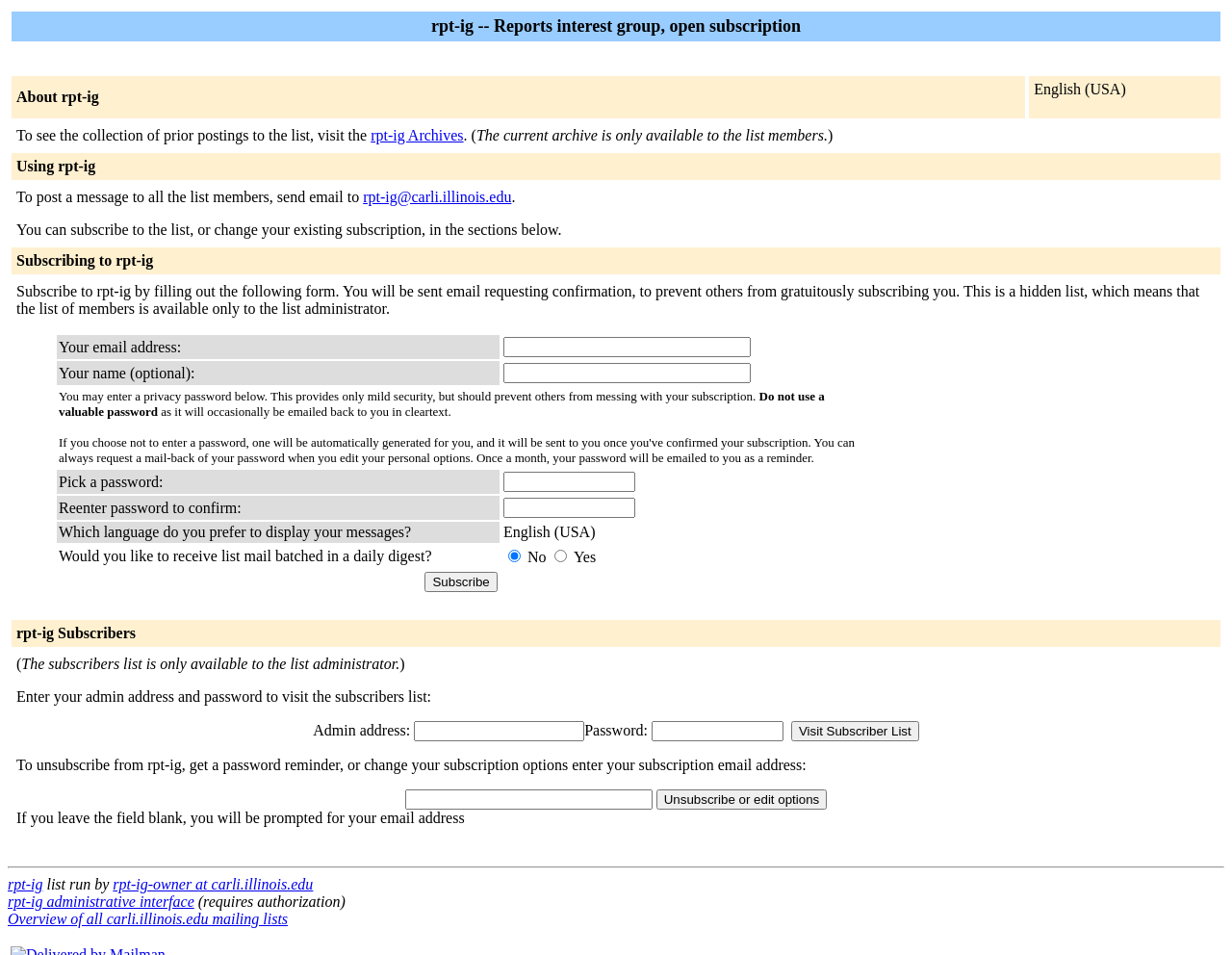Find the bounding box coordinates of the clickable area required to complete the following action: "Subscribe to rpt-ig".

[0.345, 0.599, 0.404, 0.62]